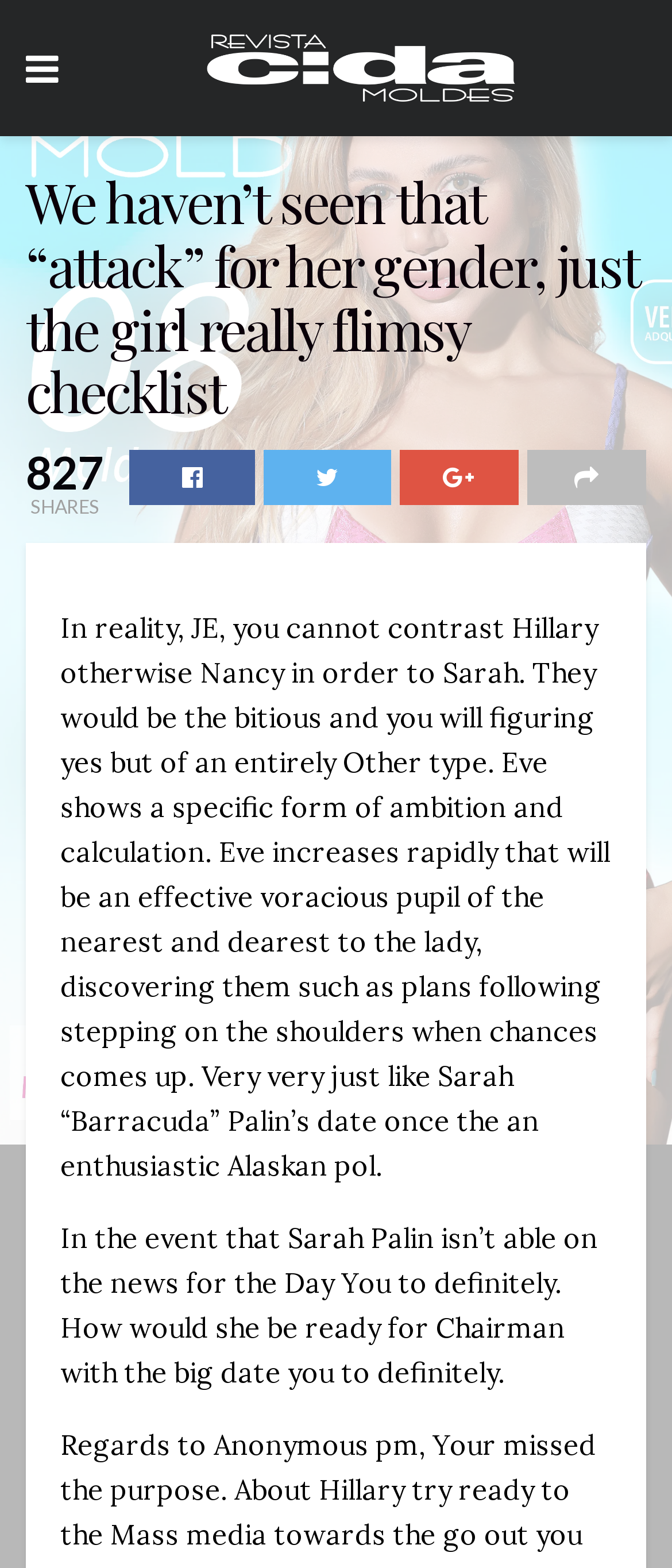What is the topic of the article?
Please provide a detailed answer to the question.

The topic of the article can be inferred from the text content, which compares and contrasts female politicians such as Hillary, Nancy, Sarah, and Eve. The article discusses their ambitions, calculations, and political styles.